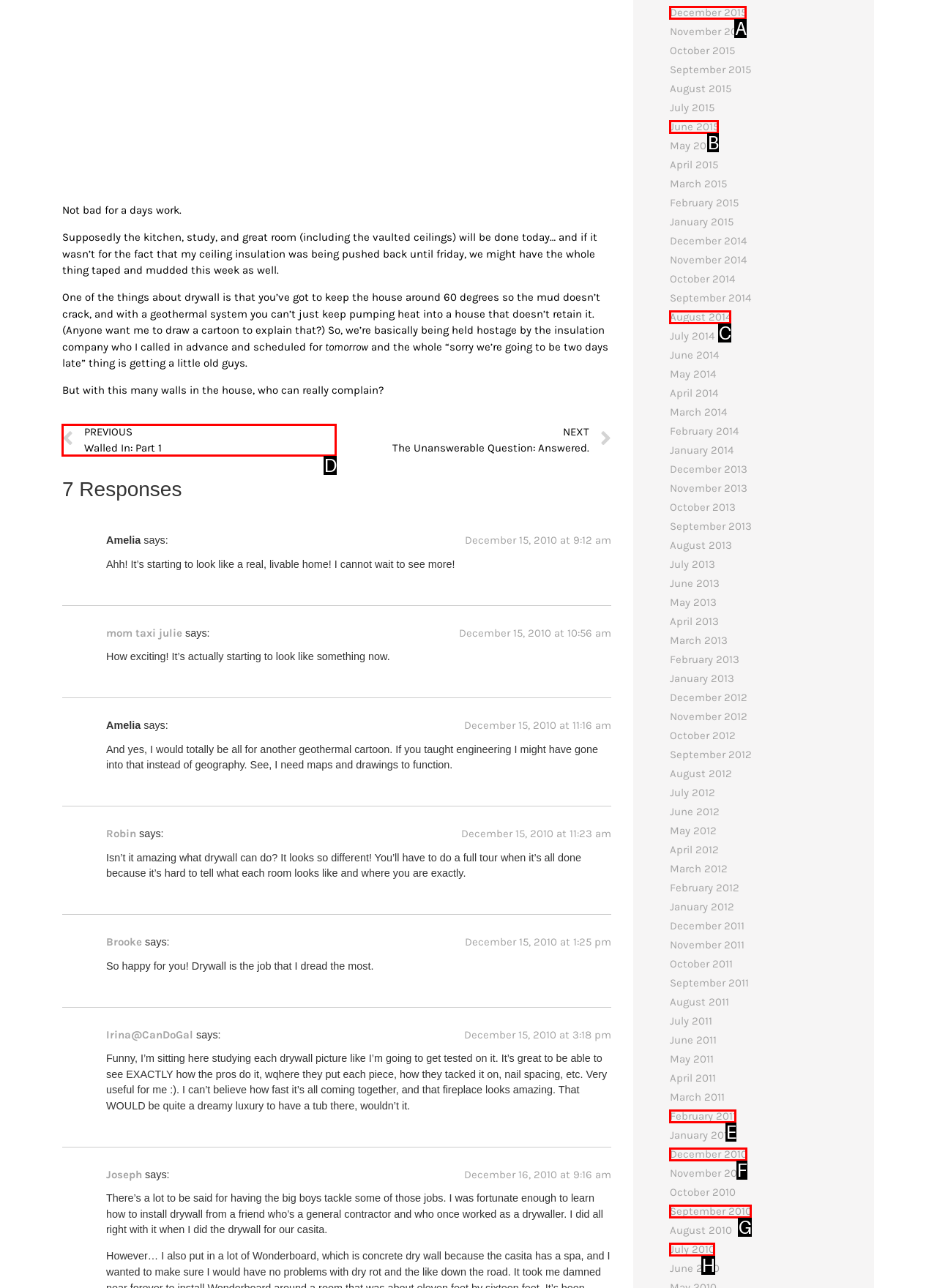Given the task: Click on 'Prev' to view the previous post, point out the letter of the appropriate UI element from the marked options in the screenshot.

D